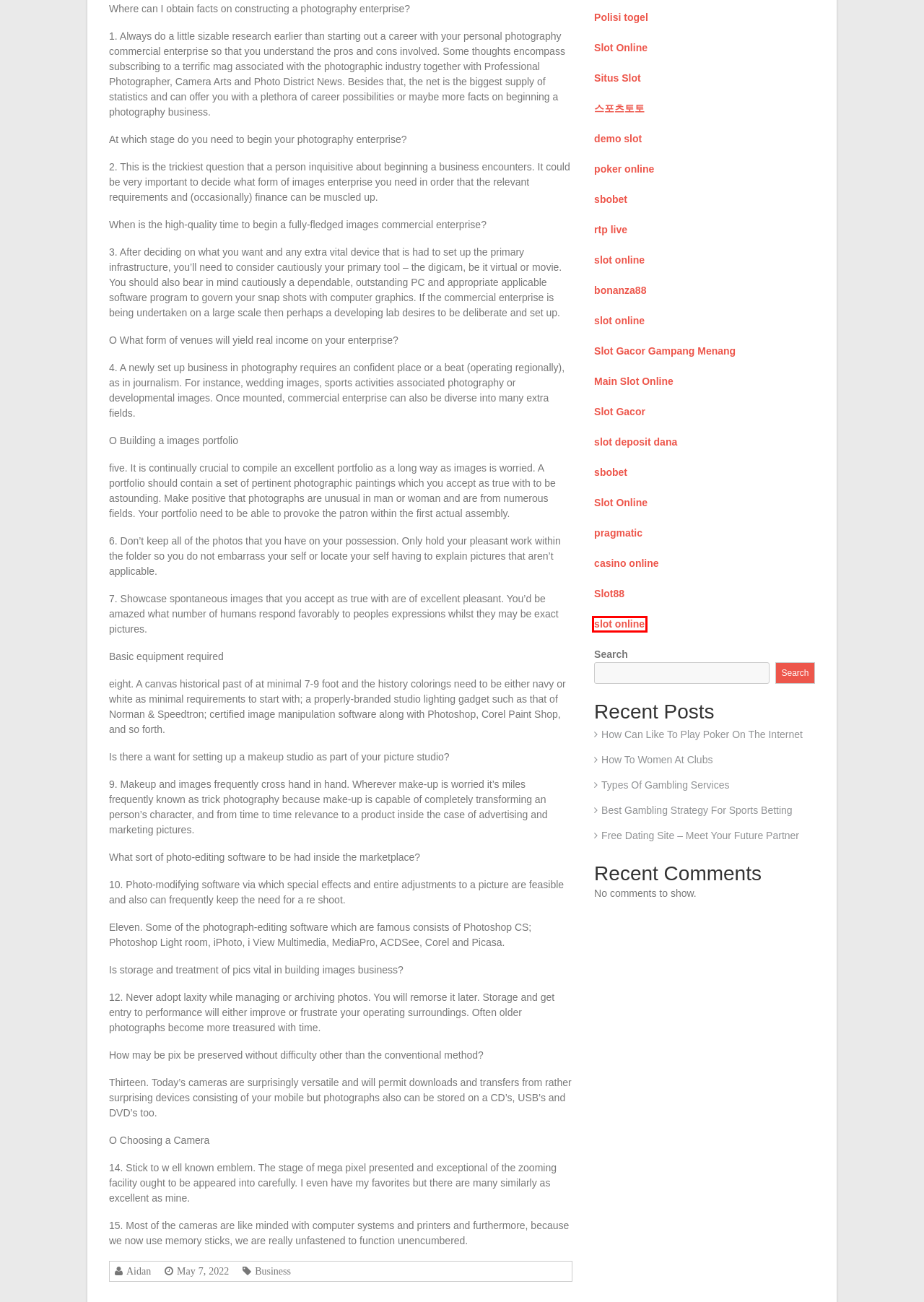Examine the screenshot of a webpage featuring a red bounding box and identify the best matching webpage description for the new page that results from clicking the element within the box. Here are the options:
A. Mahjong288 : Bandar Online Mahjong Ways Terpercaya Depo Kilat
B. GAPSLOT: Resmi Ini Dari Slot88 Kasih Jp Untuk Player Tangguh
C. SLOTFAFA88: Situs Slot Online Gacor Hari ini & Slot88 Gampang Menang
D. Best Gambling Strategy For Sports Betting – challenger offroad
E. Types Of Gambling Services – challenger offroad
F. Newtt Review -
G. SBOBET: Agen Resmi Situs Judi Bola Terpercaya SBOBET88
H. S2SLOT | Situs Layanan Judi Slot Gacor Terpercaya di Indonesia

B